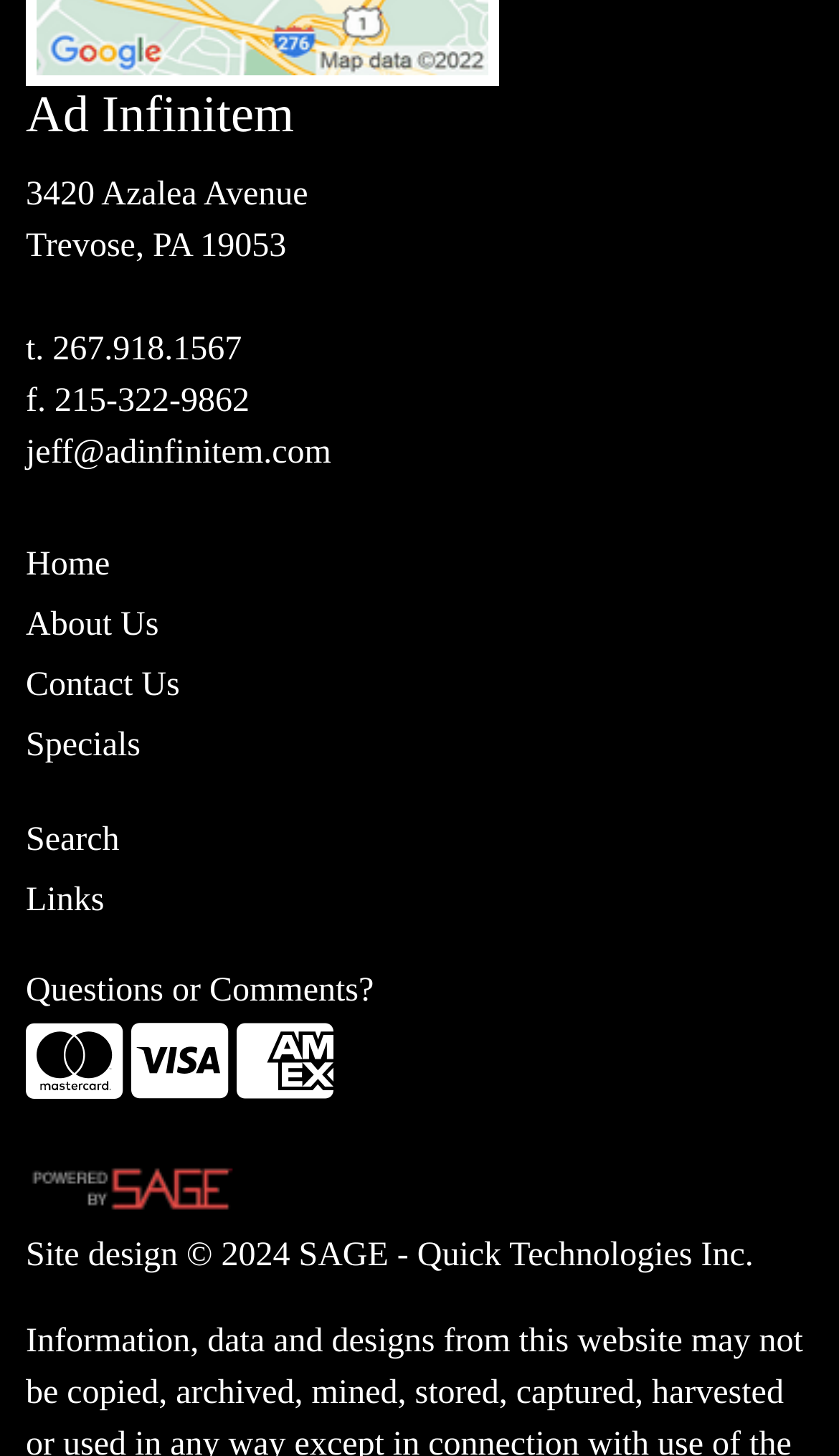Carefully examine the image and provide an in-depth answer to the question: What are the payment methods accepted by Ad Infinitem?

The payment methods can be found at the bottom of the webpage, where the logos of Master Card, Visa, and American Express are displayed.